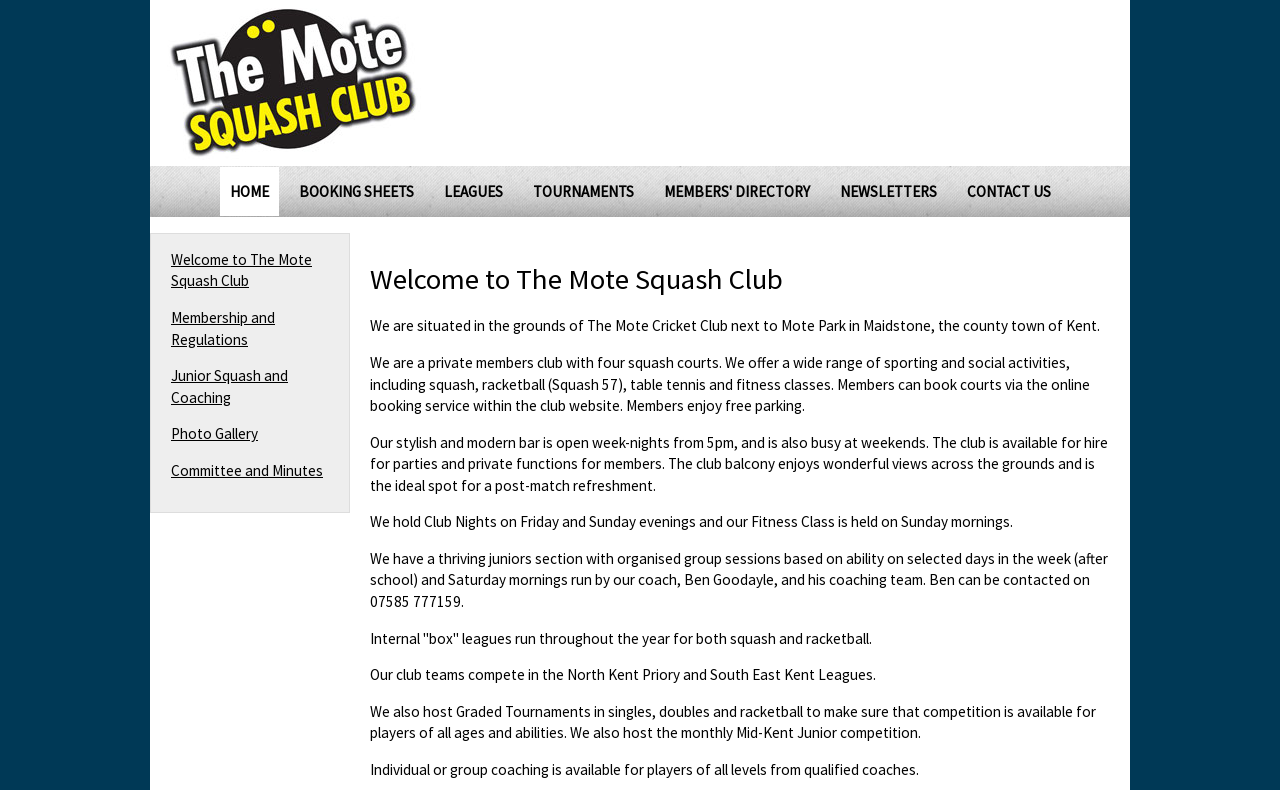Given the element description Booking Sheets, identify the bounding box coordinates for the UI element on the webpage screenshot. The format should be (top-left x, top-left y, bottom-right x, bottom-right y), with values between 0 and 1.

[0.225, 0.211, 0.331, 0.273]